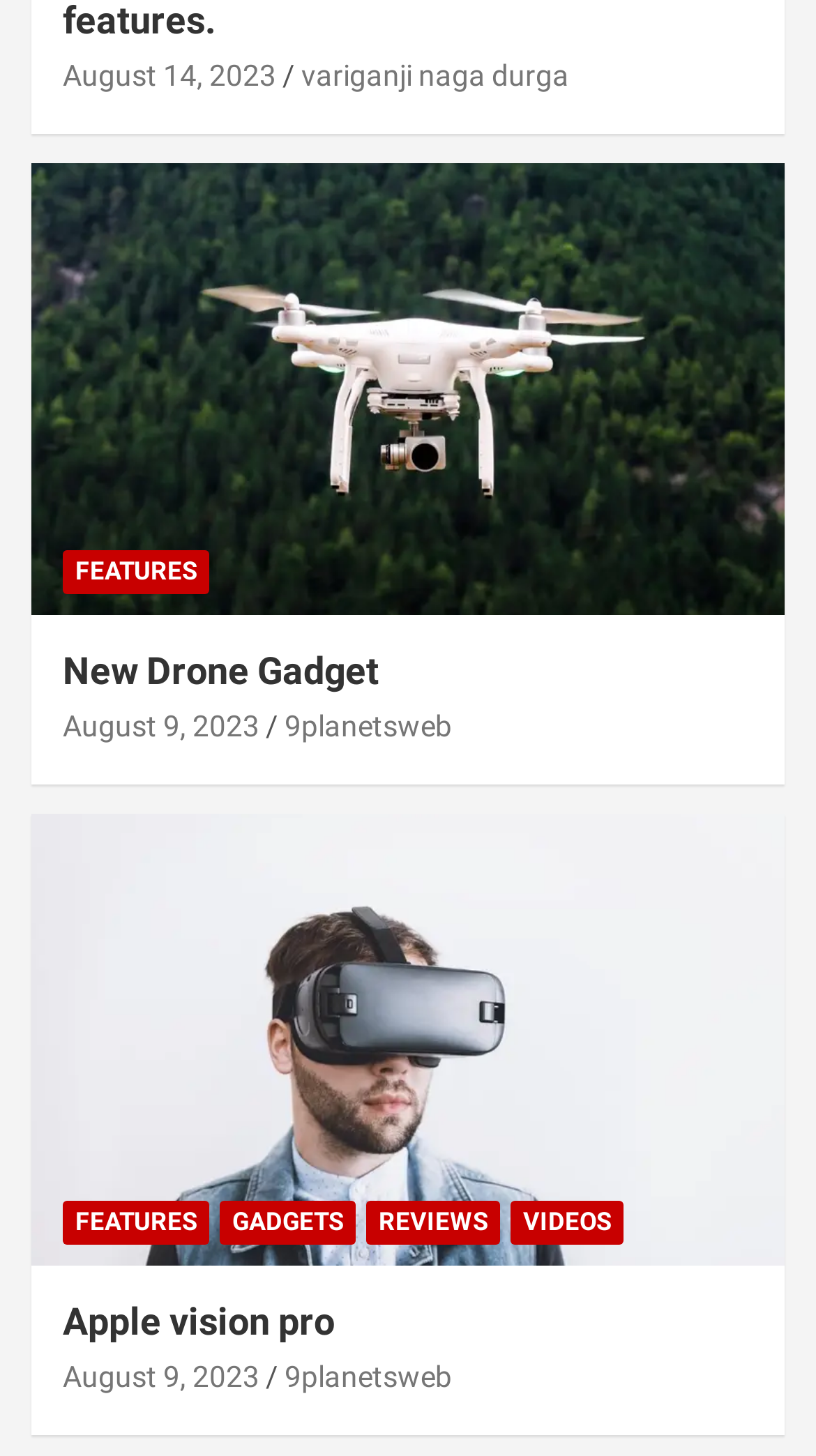Please find the bounding box coordinates of the element that must be clicked to perform the given instruction: "click on the 'GADGETS' link". The coordinates should be four float numbers from 0 to 1, i.e., [left, top, right, bottom].

[0.269, 0.825, 0.436, 0.855]